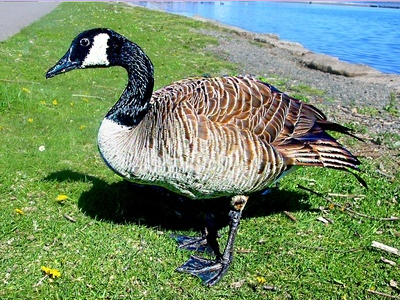What is the color of the goose's cheek patch?
Answer the question based on the image using a single word or a brief phrase.

White